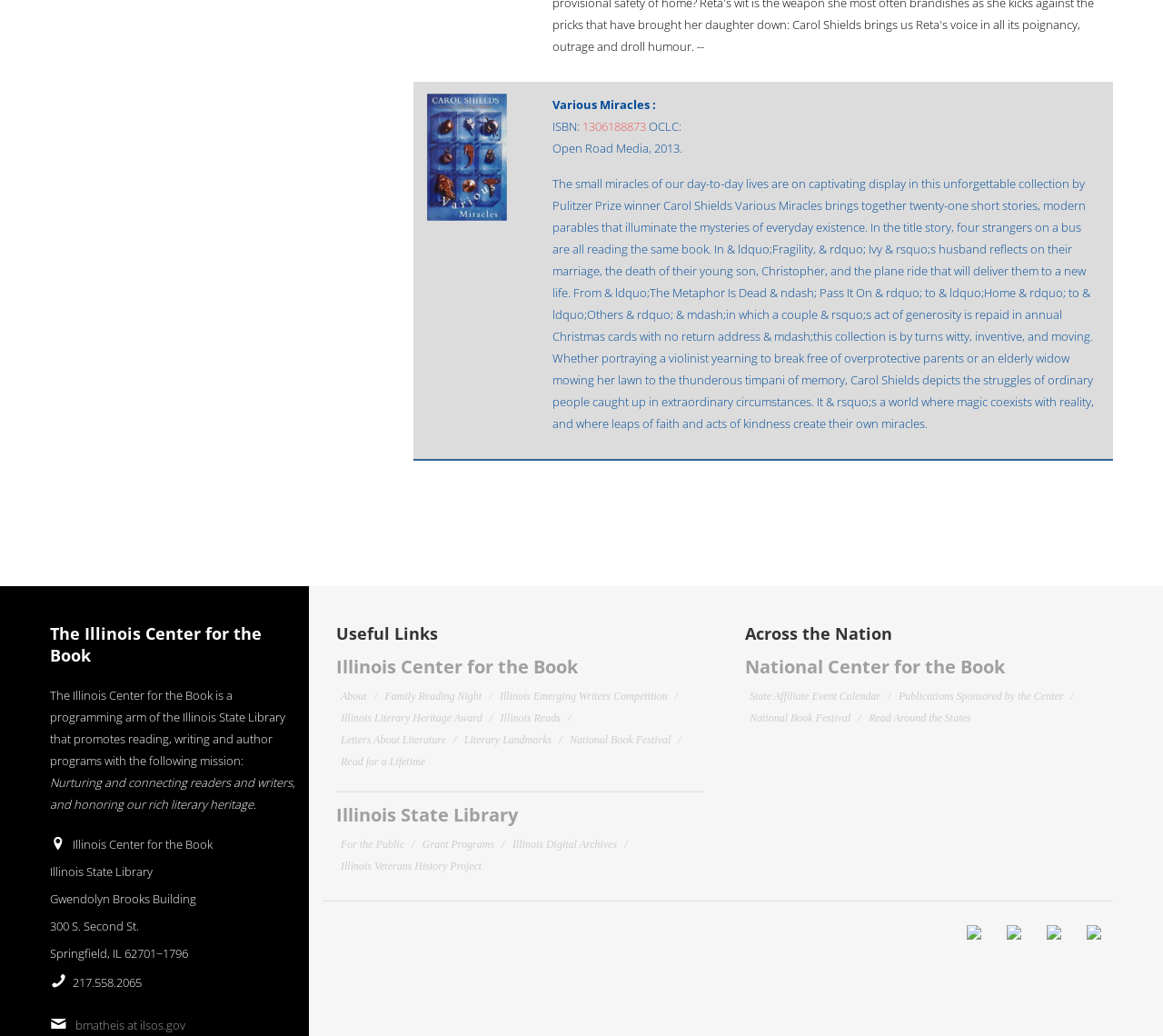Find the bounding box coordinates of the element you need to click on to perform this action: 'Get more information about Family Reading Night'. The coordinates should be represented by four float values between 0 and 1, in the format [left, top, right, bottom].

[0.331, 0.666, 0.414, 0.678]